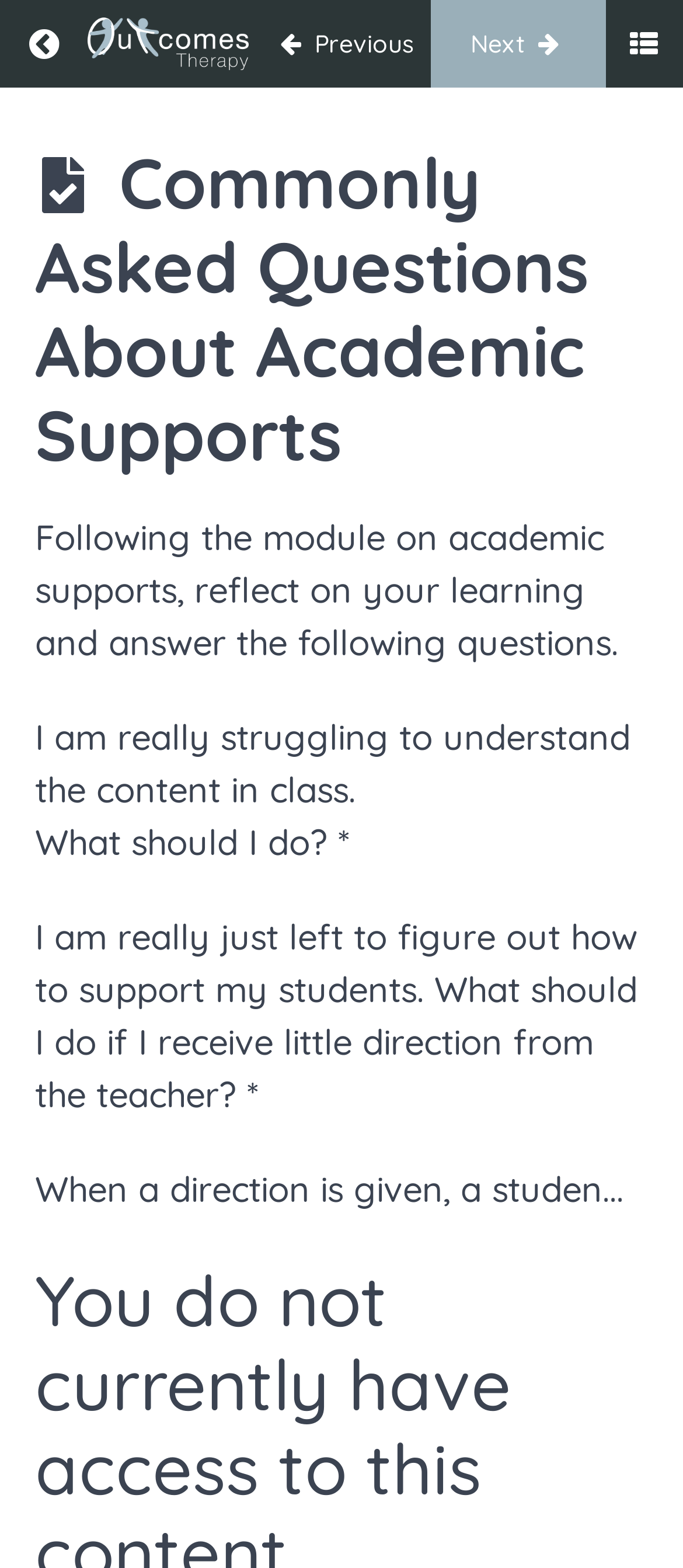Provide the bounding box coordinates of the HTML element this sentence describes: "Video: Disabling Segregation: Dan Habib". The bounding box coordinates consist of four float numbers between 0 and 1, i.e., [left, top, right, bottom].

[0.0, 0.888, 0.072, 0.986]